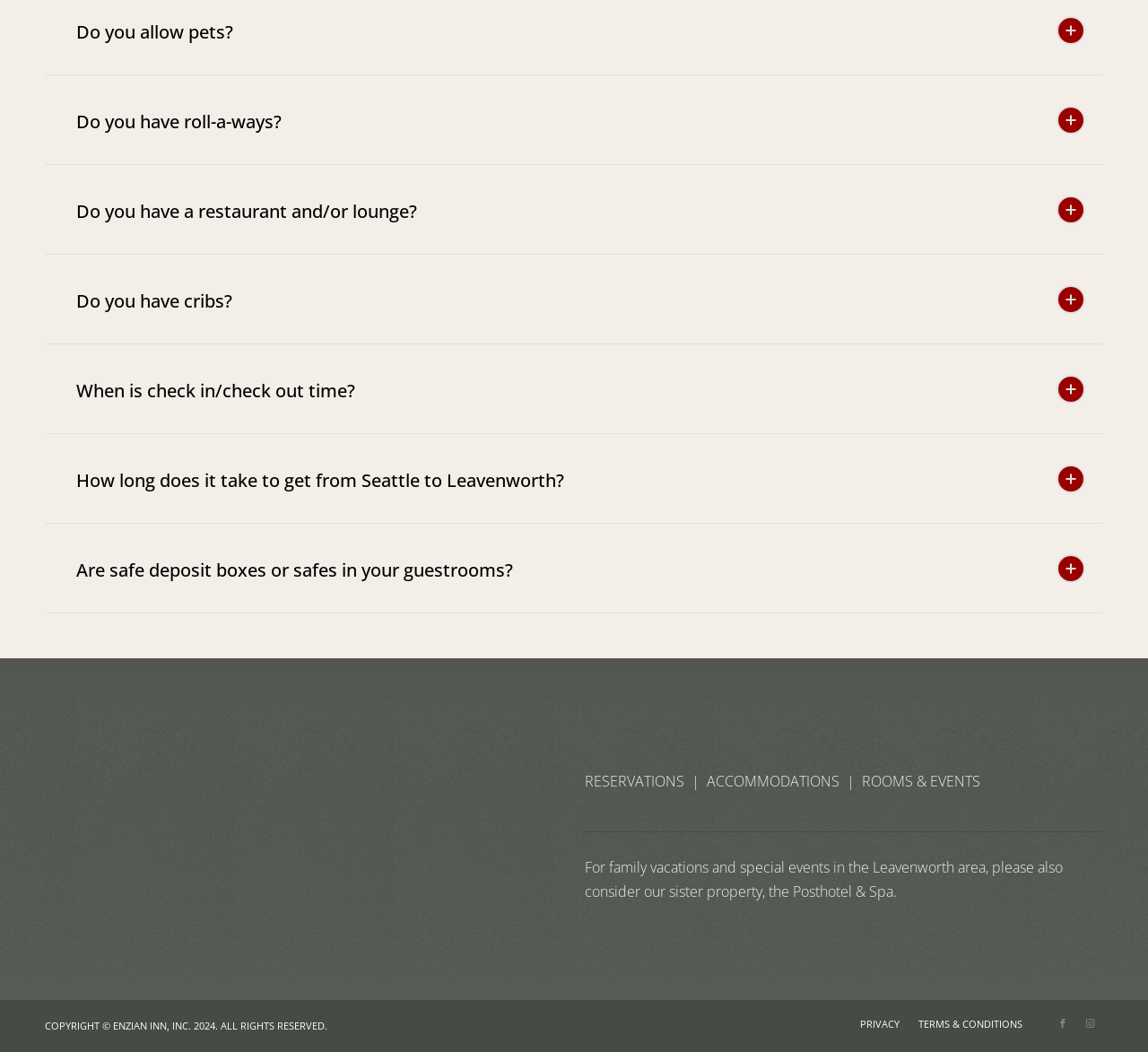What is the email address for the Enzian Inn?
Look at the screenshot and give a one-word or phrase answer.

info@enzianinn.com